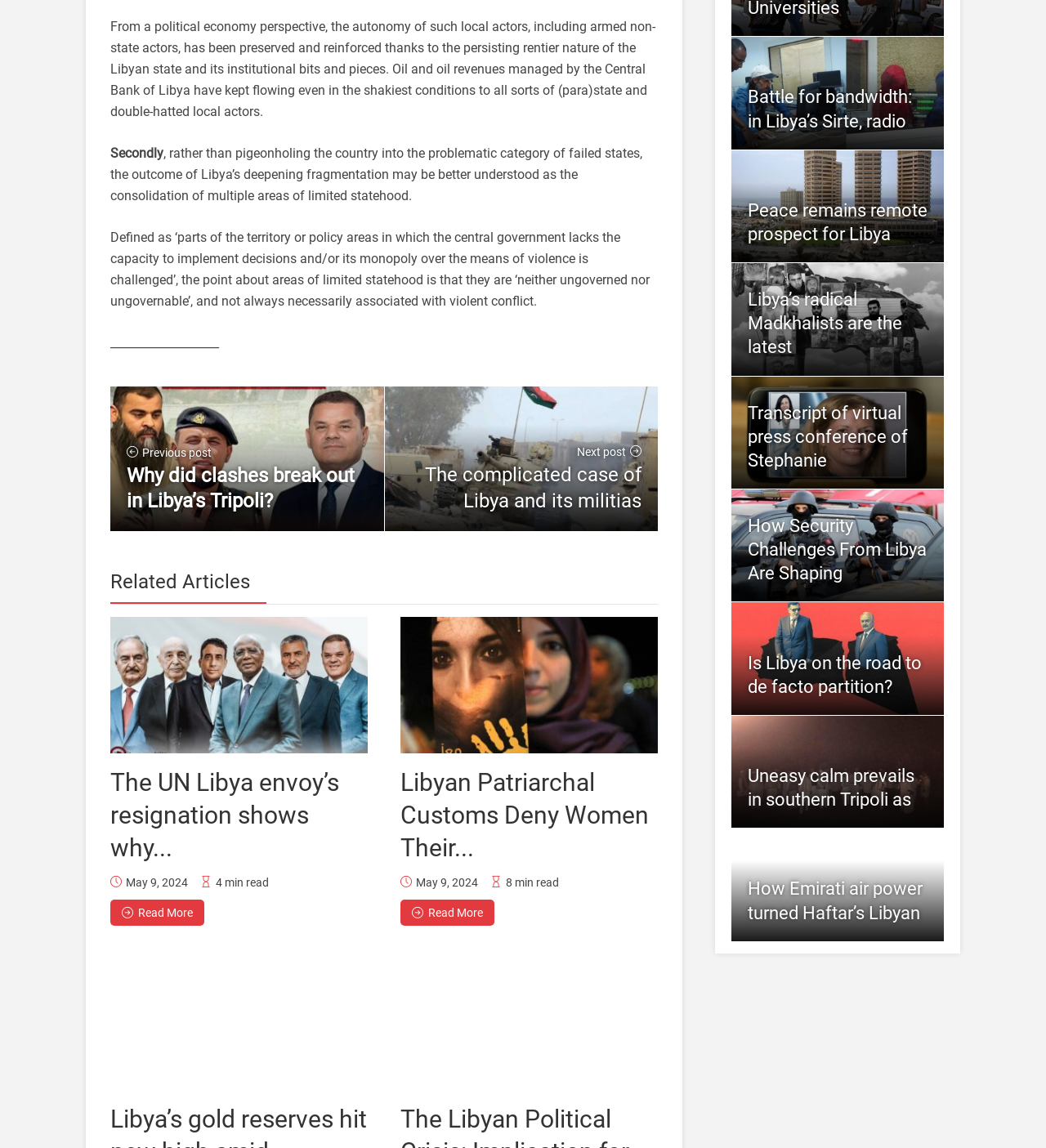How many related articles are there?
Make sure to answer the question with a detailed and comprehensive explanation.

I counted the number of article elements under the 'Related Articles' heading, and there are three articles listed.